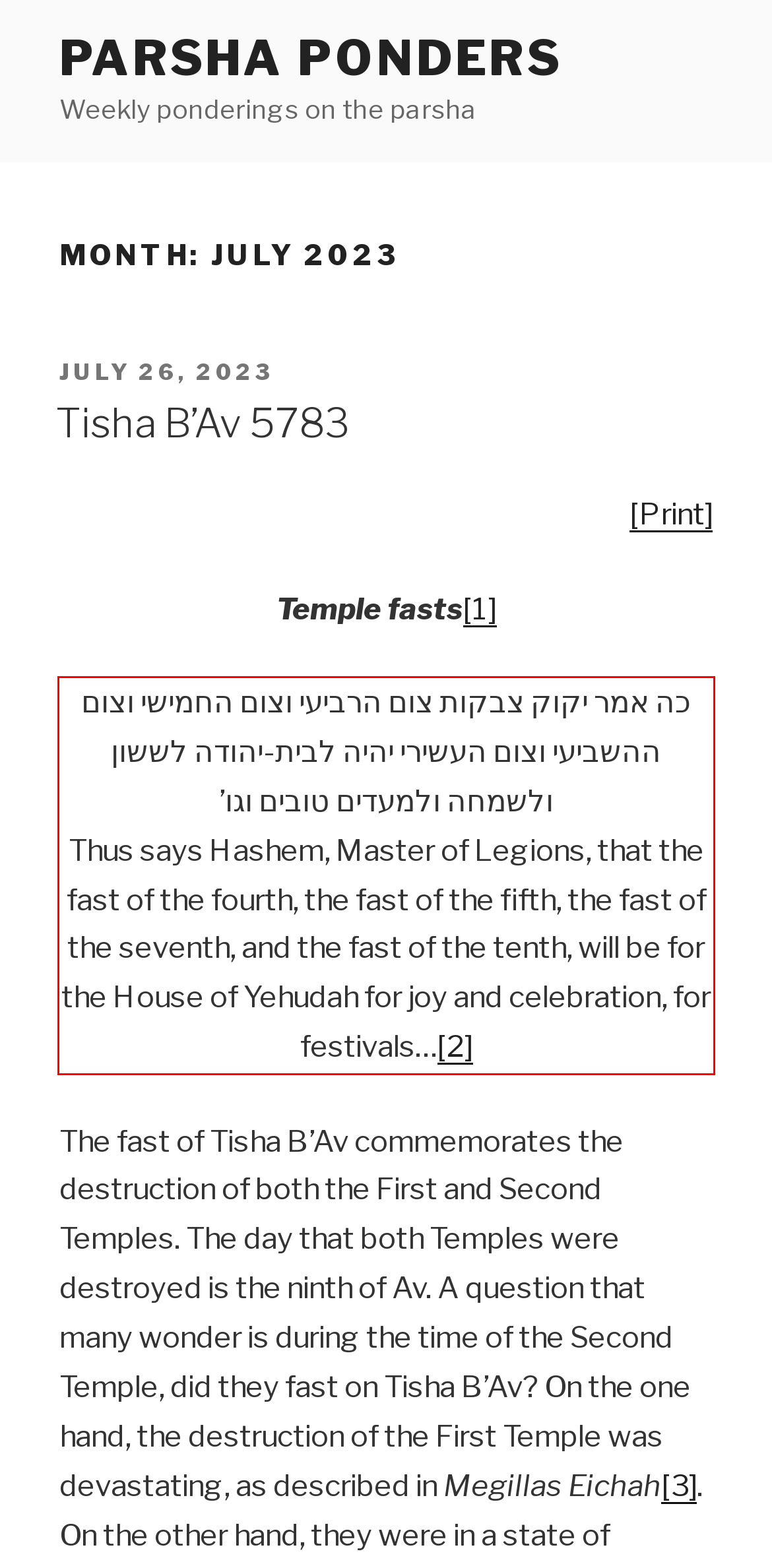Given a screenshot of a webpage, identify the red bounding box and perform OCR to recognize the text within that box.

כה אמר יקוק צבקות צום הרביעי וצום החמישי וצום ההשביעי וצום העשירי יהיה לבית-יהודה לששון ולשמחה ולמעדים טובים וגו’‏ Thus says Hashem, Master of Legions, that the fast of the fourth, the fast of the fifth, the fast of the seventh, and the fast of the tenth, will be for the House of Yehudah for joy and celebration, for festivals…[2]